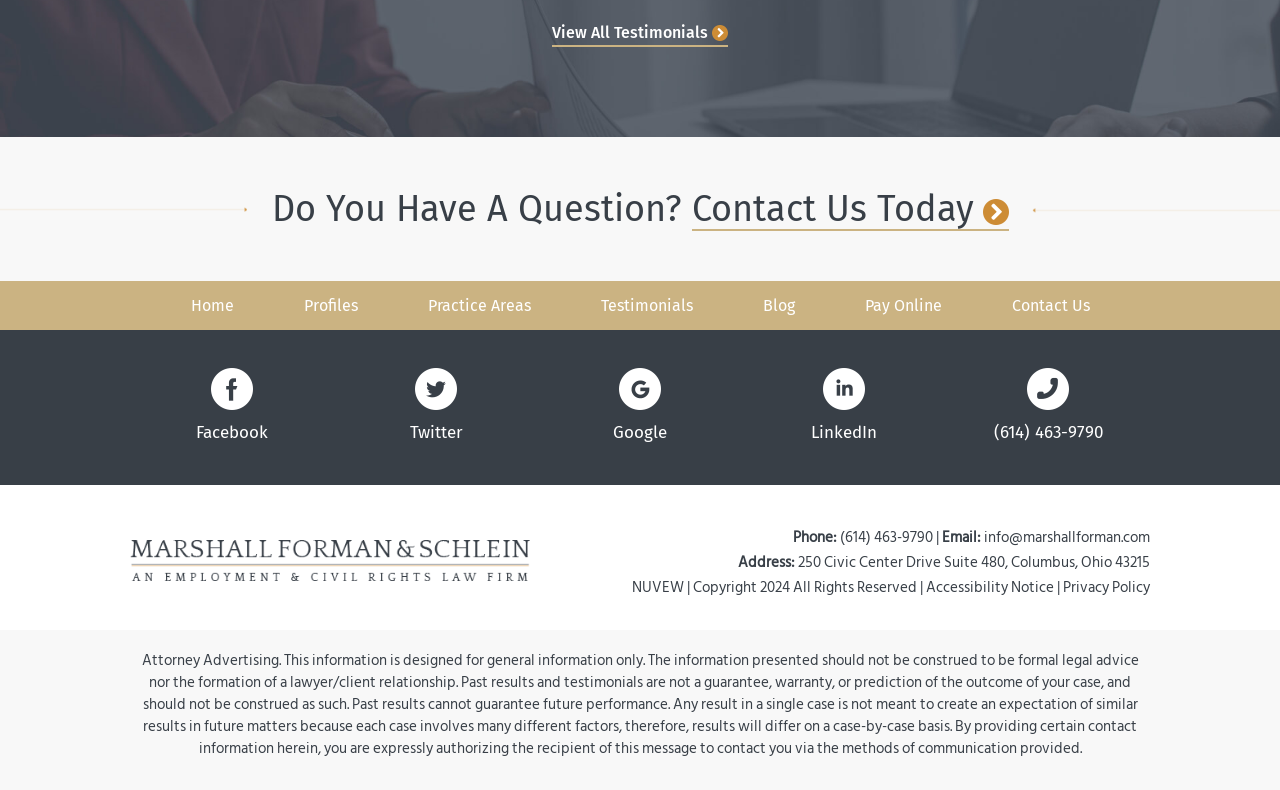What is the phone number to contact? Based on the screenshot, please respond with a single word or phrase.

(614) 463-9790